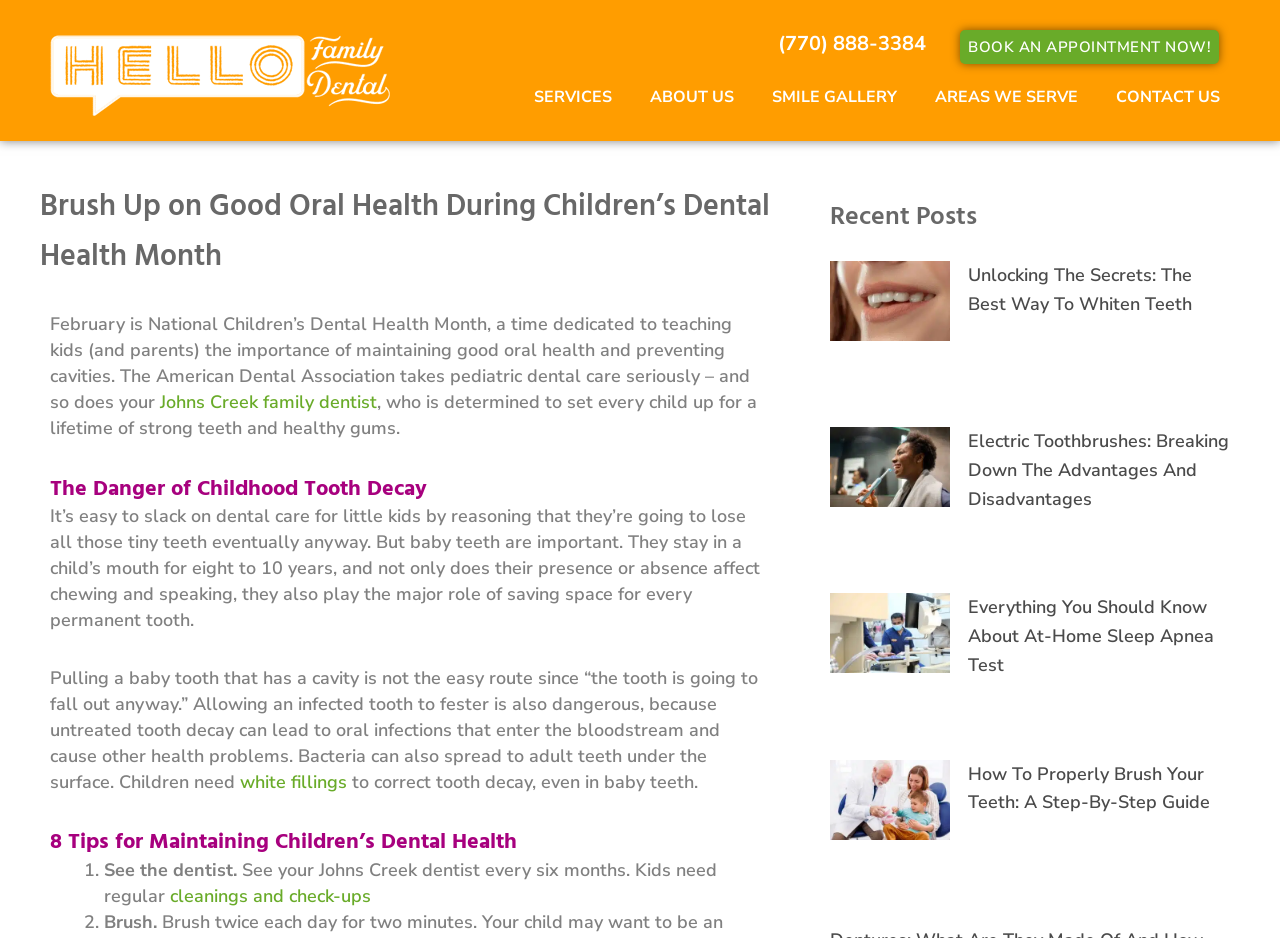Use the details in the image to answer the question thoroughly: 
What is the purpose of the 'Smile Gallery' link?

Based on the webpage structure and content, it appears that the 'Smile Gallery' link is likely a section that showcases the dental work and success stories of the dentist or clinic, possibly featuring before-and-after photos or testimonials.